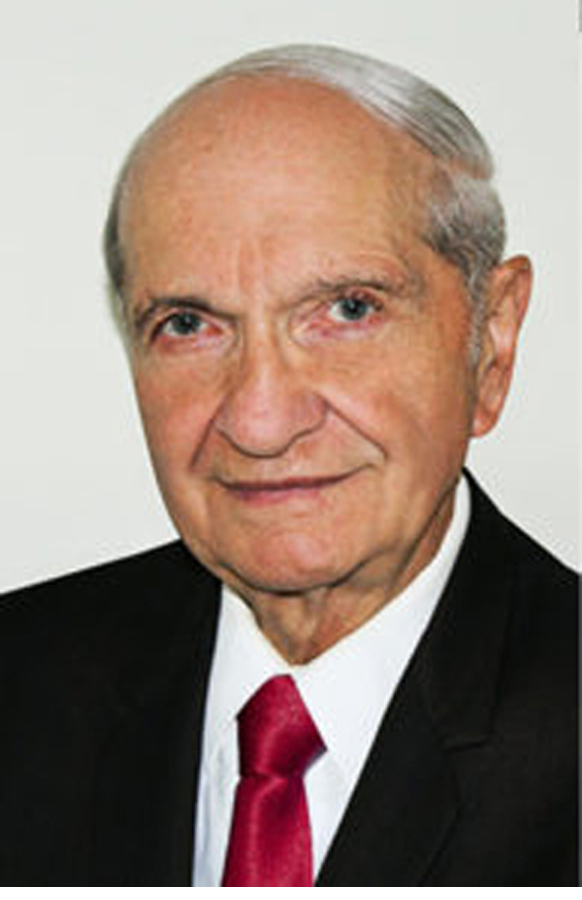Create a vivid and detailed description of the image.

The image features a distinguished, older gentleman with a warm and confident expression. He is dressed in a formal black suit with a white shirt and a striking red tie. His light gray hair is neatly combed back, and his skin shows signs of age, adding to his seasoned appearance. The background is simple and light, allowing the focus to remain on him, exuding an aura of wisdom and experience. This portrait reflects a professional demeanor, suggesting he may be a respected figure in his field, possibly an author or a speaker, as indicated by the accompanying text that highlights him as the author of a thought-provoking work on human existence.